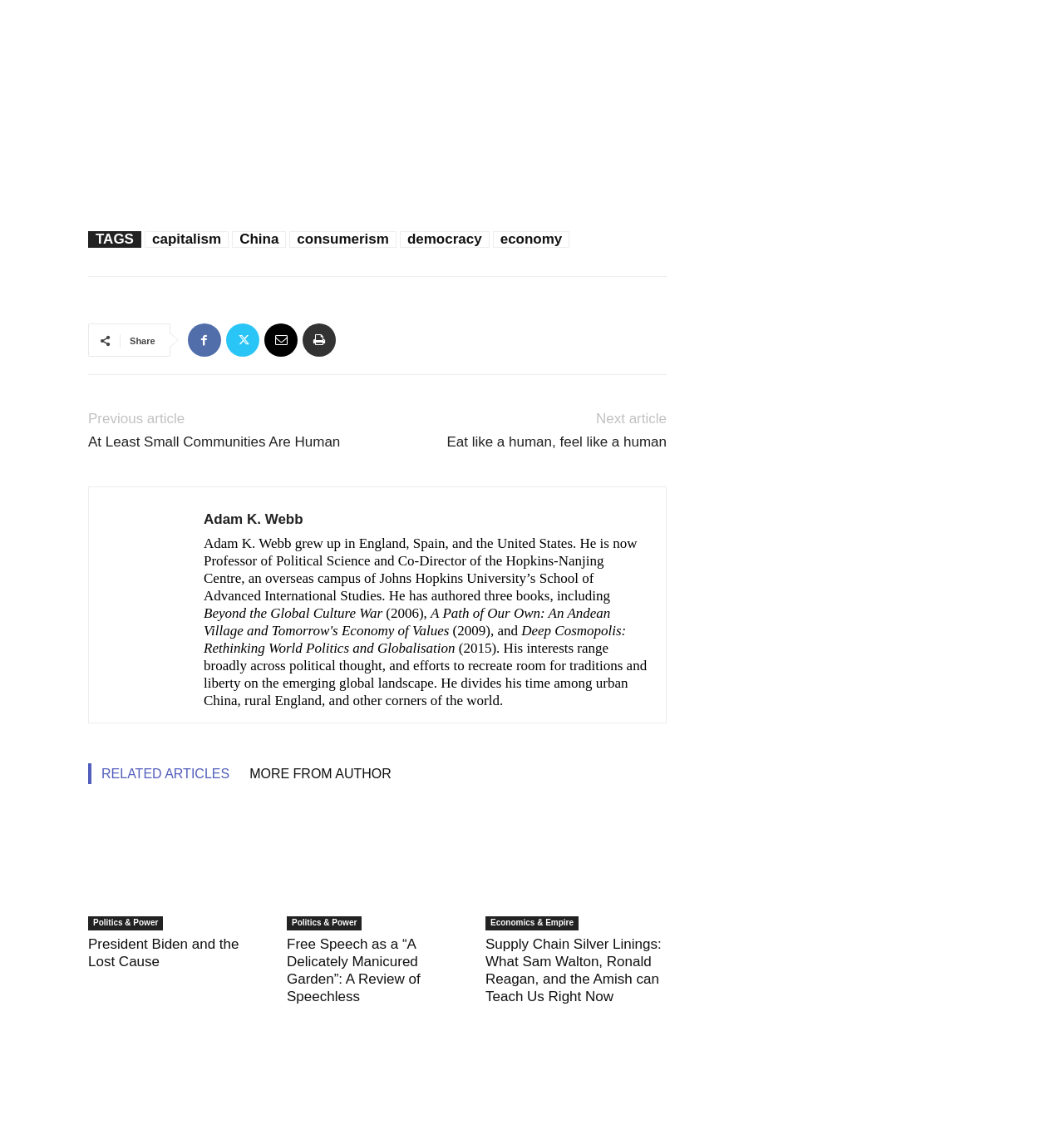Highlight the bounding box coordinates of the element you need to click to perform the following instruction: "Read the previous article 'At Least Small Communities Are Human'."

[0.083, 0.384, 0.32, 0.399]